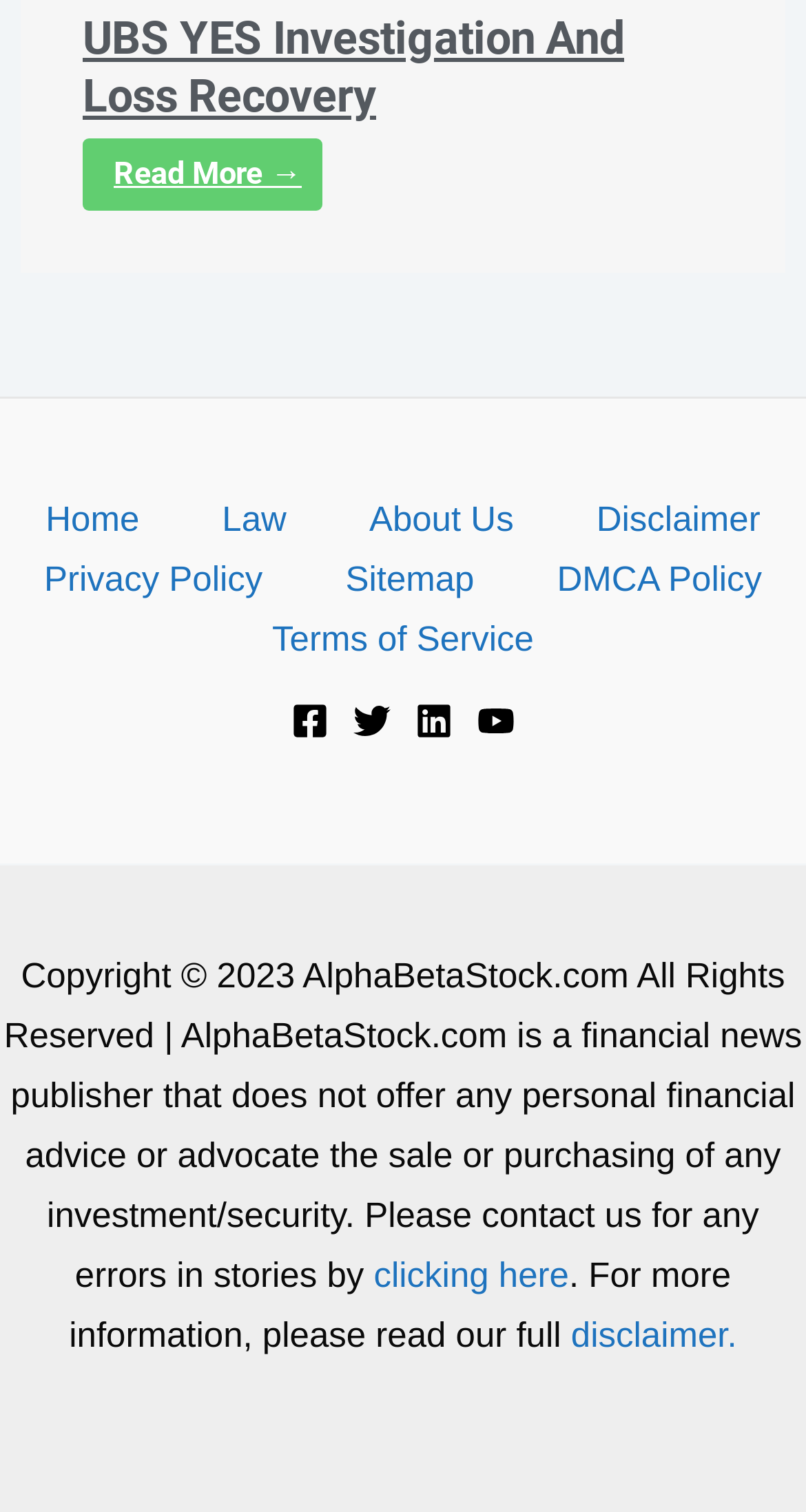Use one word or a short phrase to answer the question provided: 
How many navigation links are present in the footer of the webpage?

7